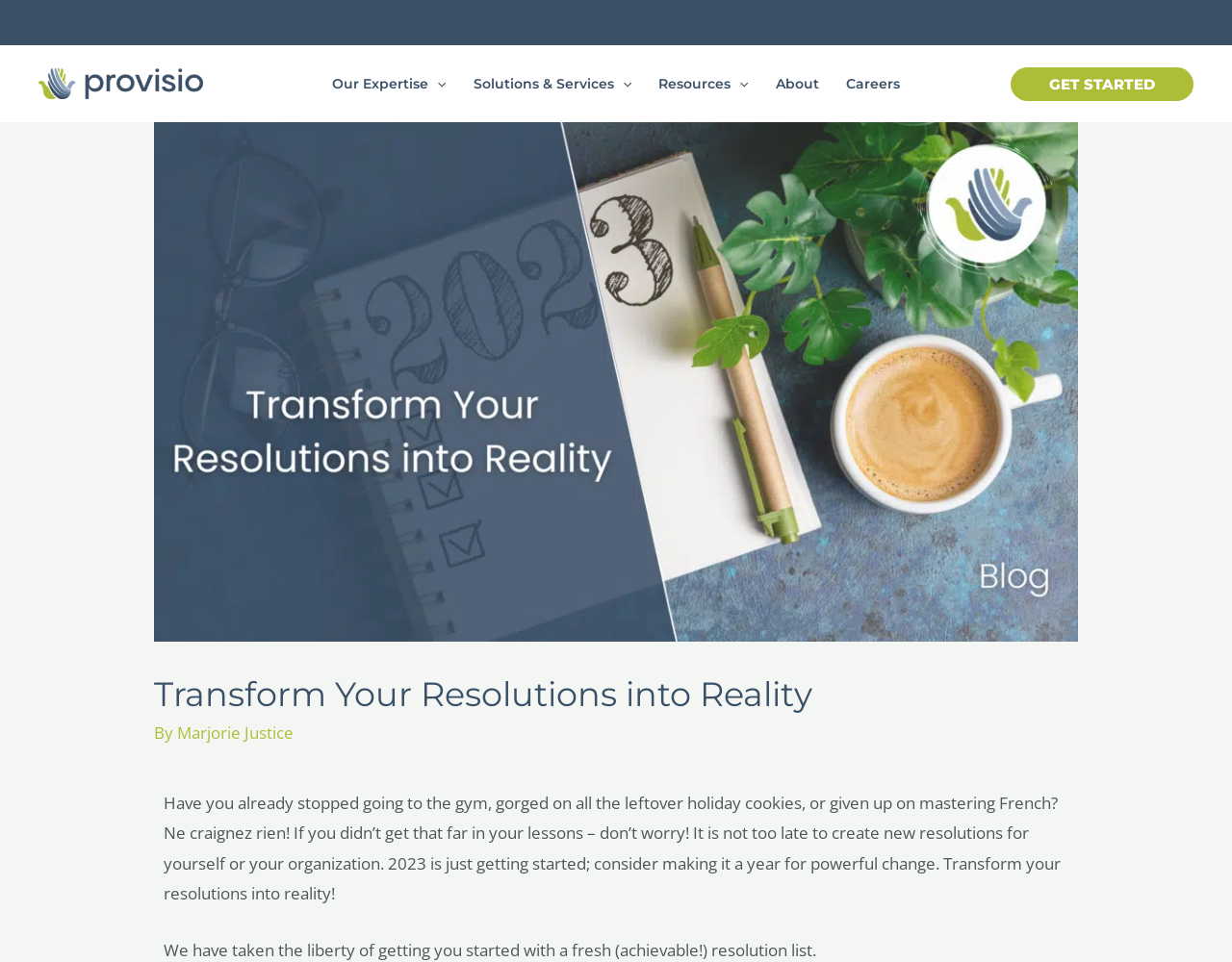Who is the author of the article or content on the webpage?
Look at the image and respond with a one-word or short-phrase answer.

Marjorie Justice